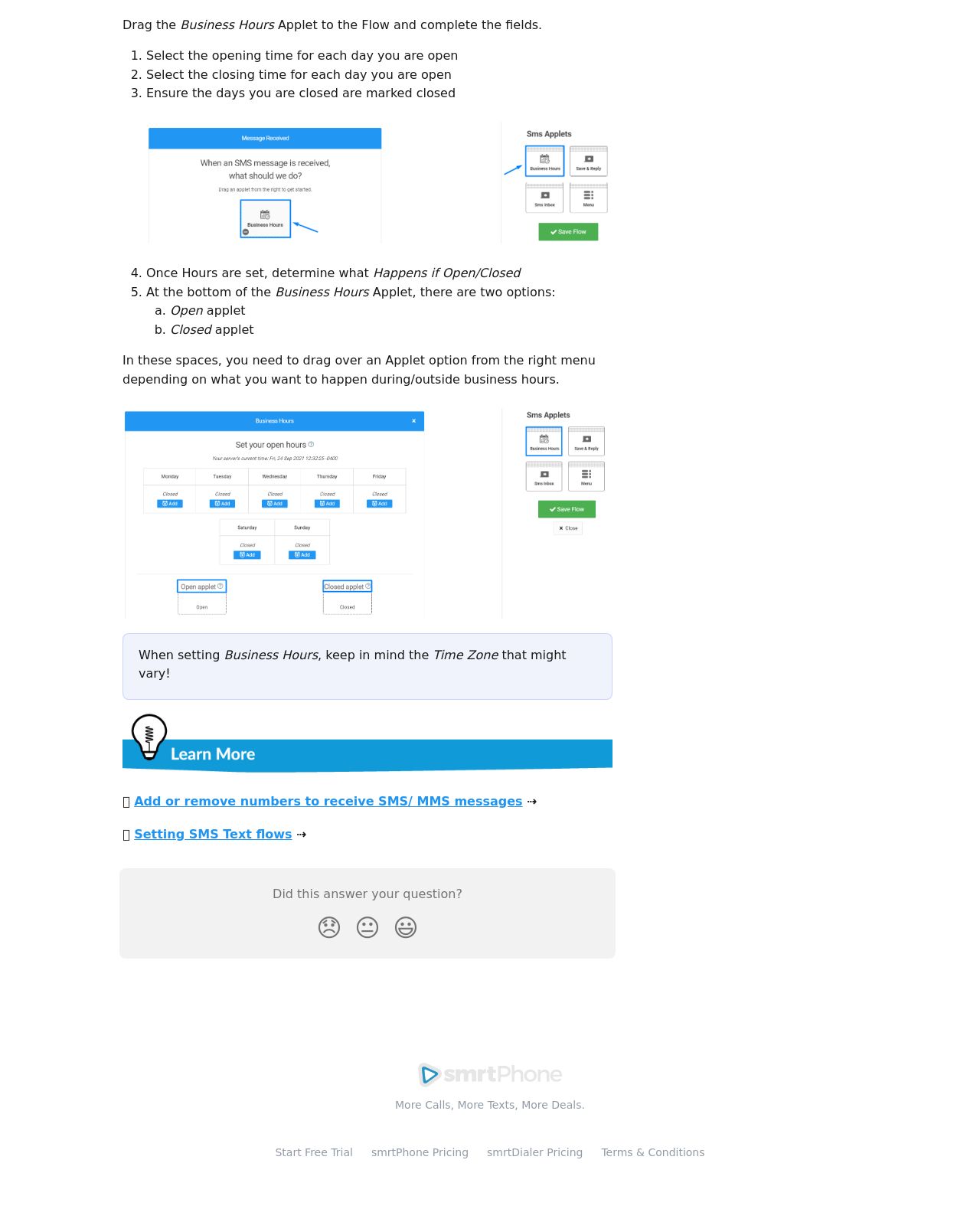Given the webpage screenshot, identify the bounding box of the UI element that matches this description: "Achievements".

None